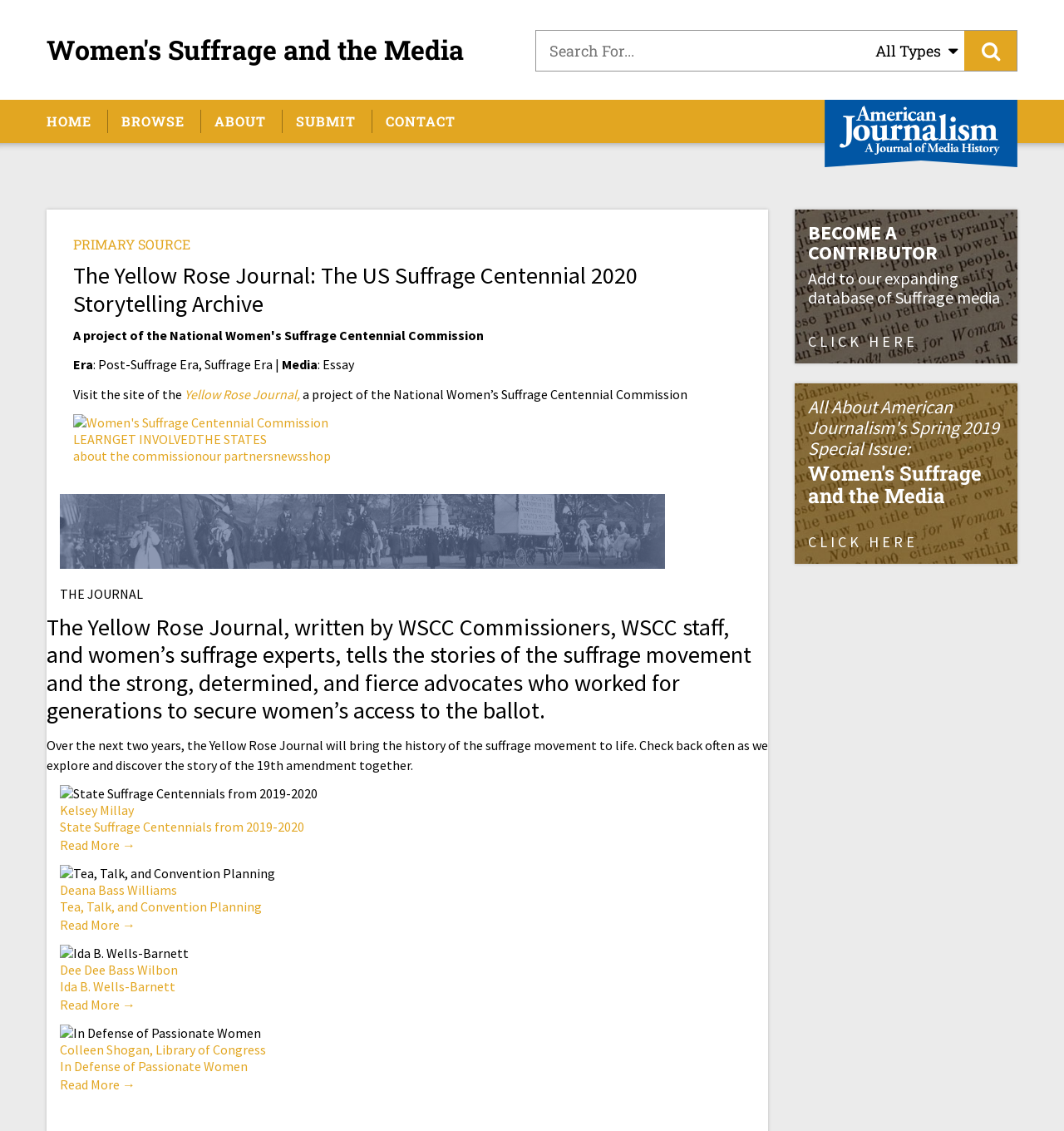Find the bounding box coordinates of the element I should click to carry out the following instruction: "Go to the home page".

[0.044, 0.097, 0.098, 0.118]